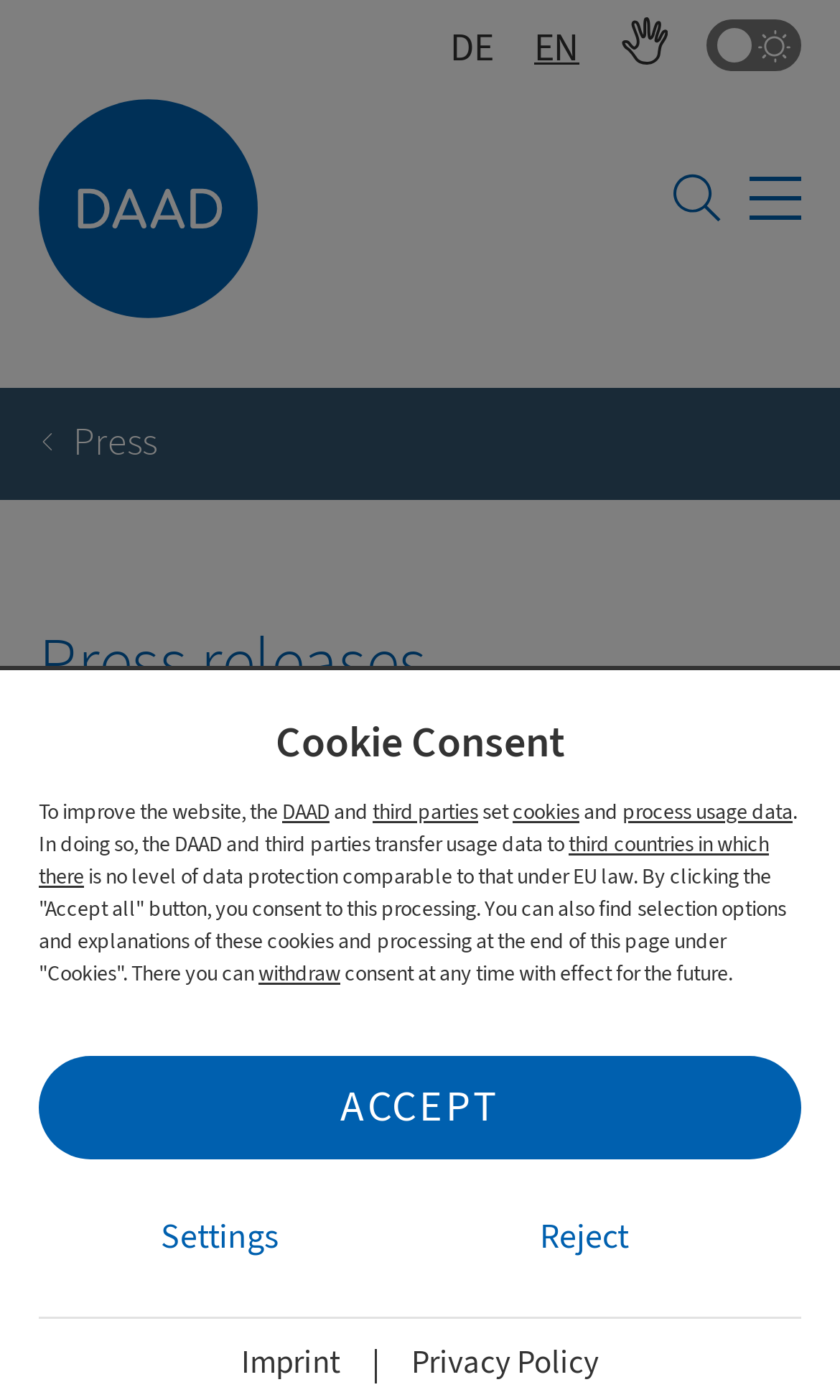What is the name of the organization?
Give a comprehensive and detailed explanation for the question.

The name of the organization can be found in the top-left corner of the webpage, where it says 'DAAD - Deutscher Akademischer Austauschdienst - German Academic Exchange Service - to homepage'.